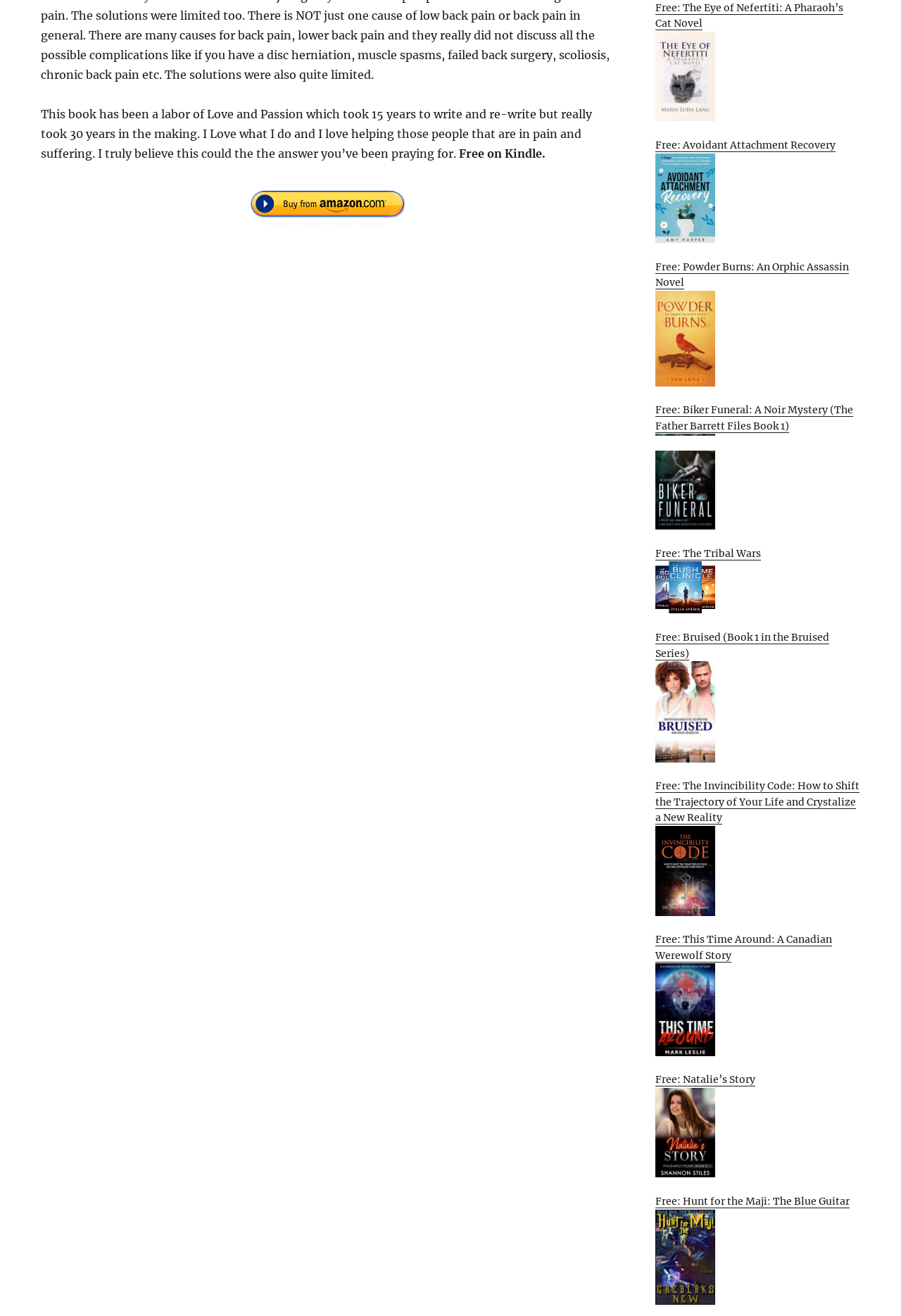Predict the bounding box of the UI element that fits this description: "Free: The Tribal Wars".

[0.727, 0.416, 0.955, 0.466]